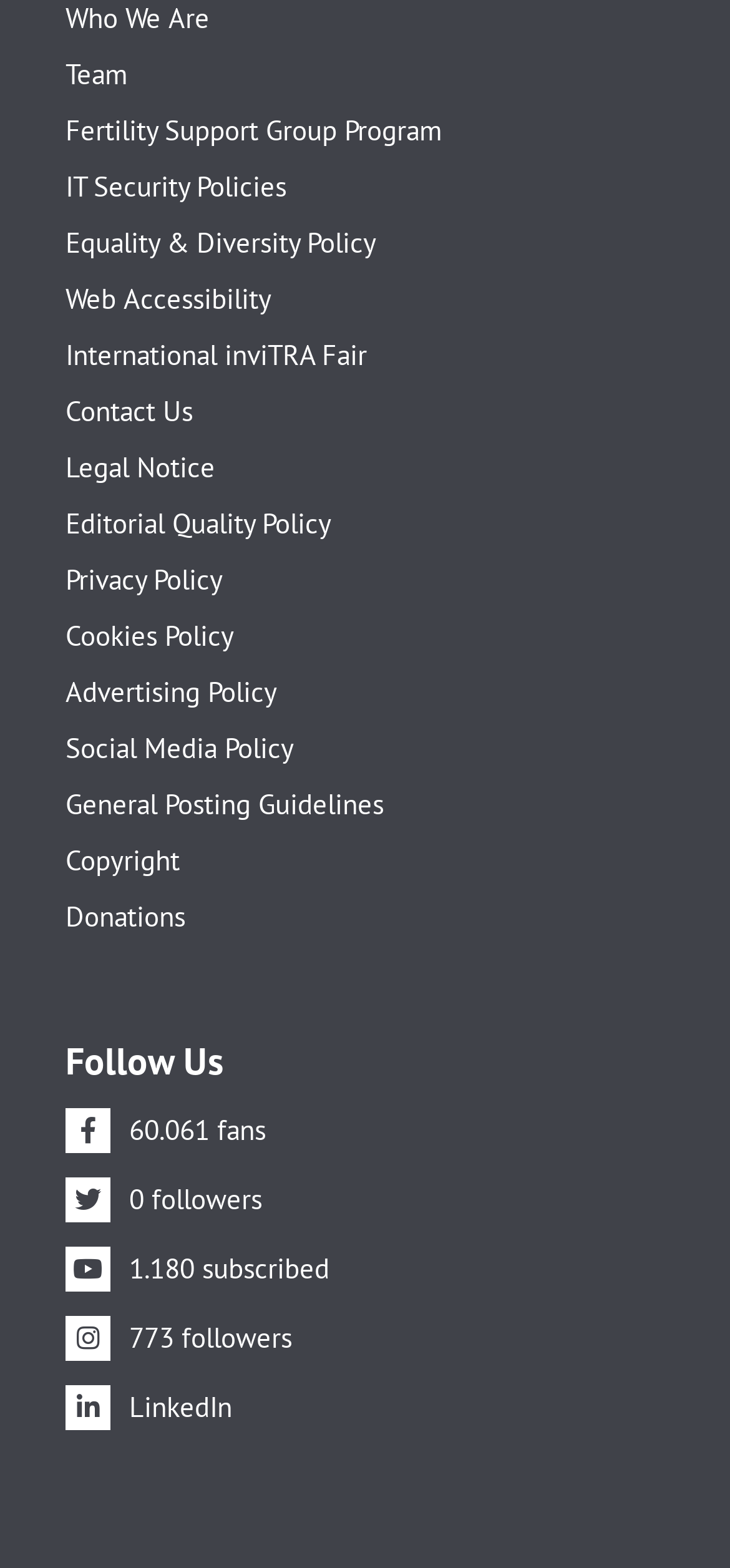What is the last link in the top navigation menu?
Provide a detailed and extensive answer to the question.

I looked at the top navigation menu and found that the last link is 'Copyright', which is located at the bottom of the menu.